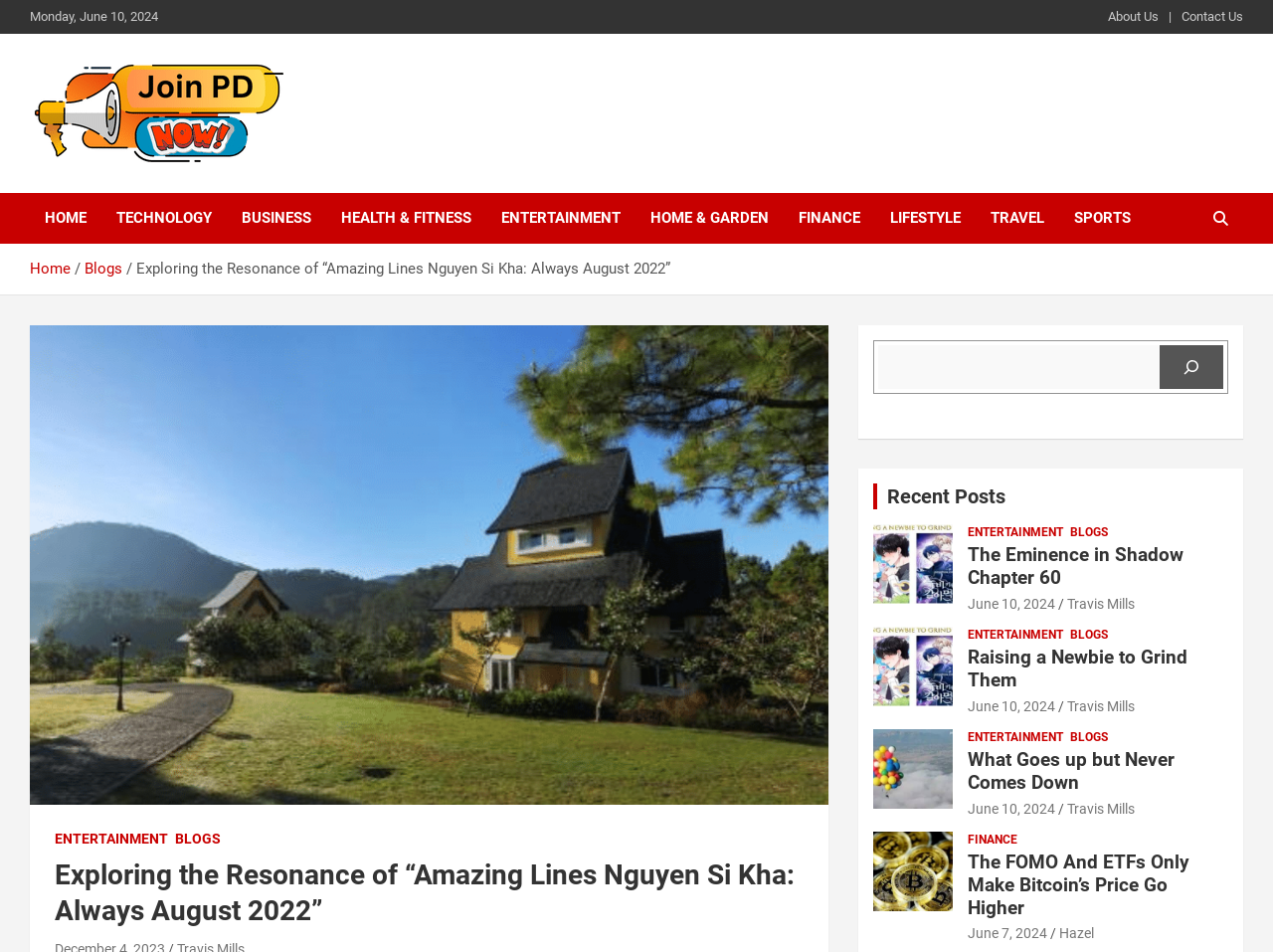Please give a short response to the question using one word or a phrase:
How many recent posts are displayed on the page?

3